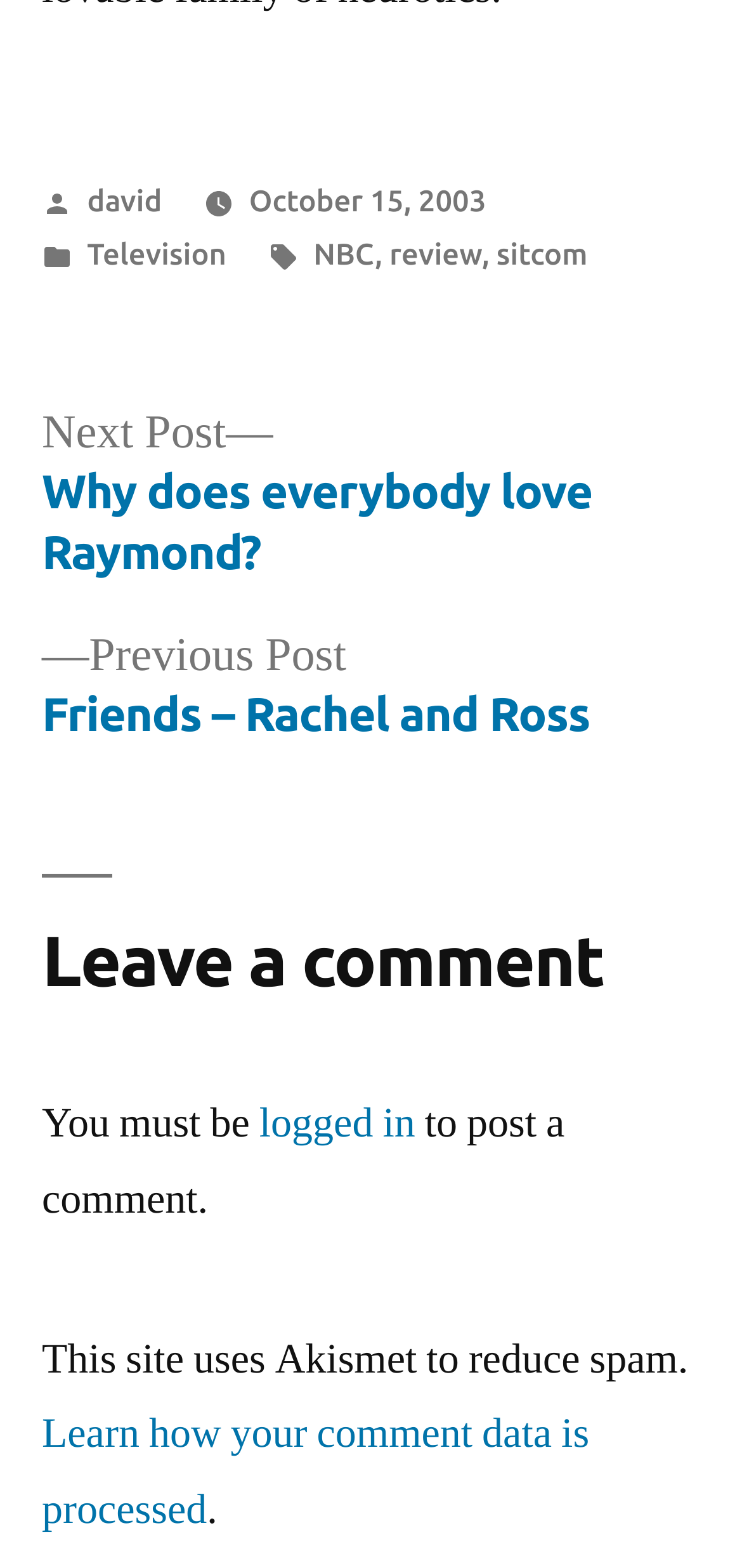Please answer the following question using a single word or phrase: 
What is the purpose of Akismet on the site?

reduce spam